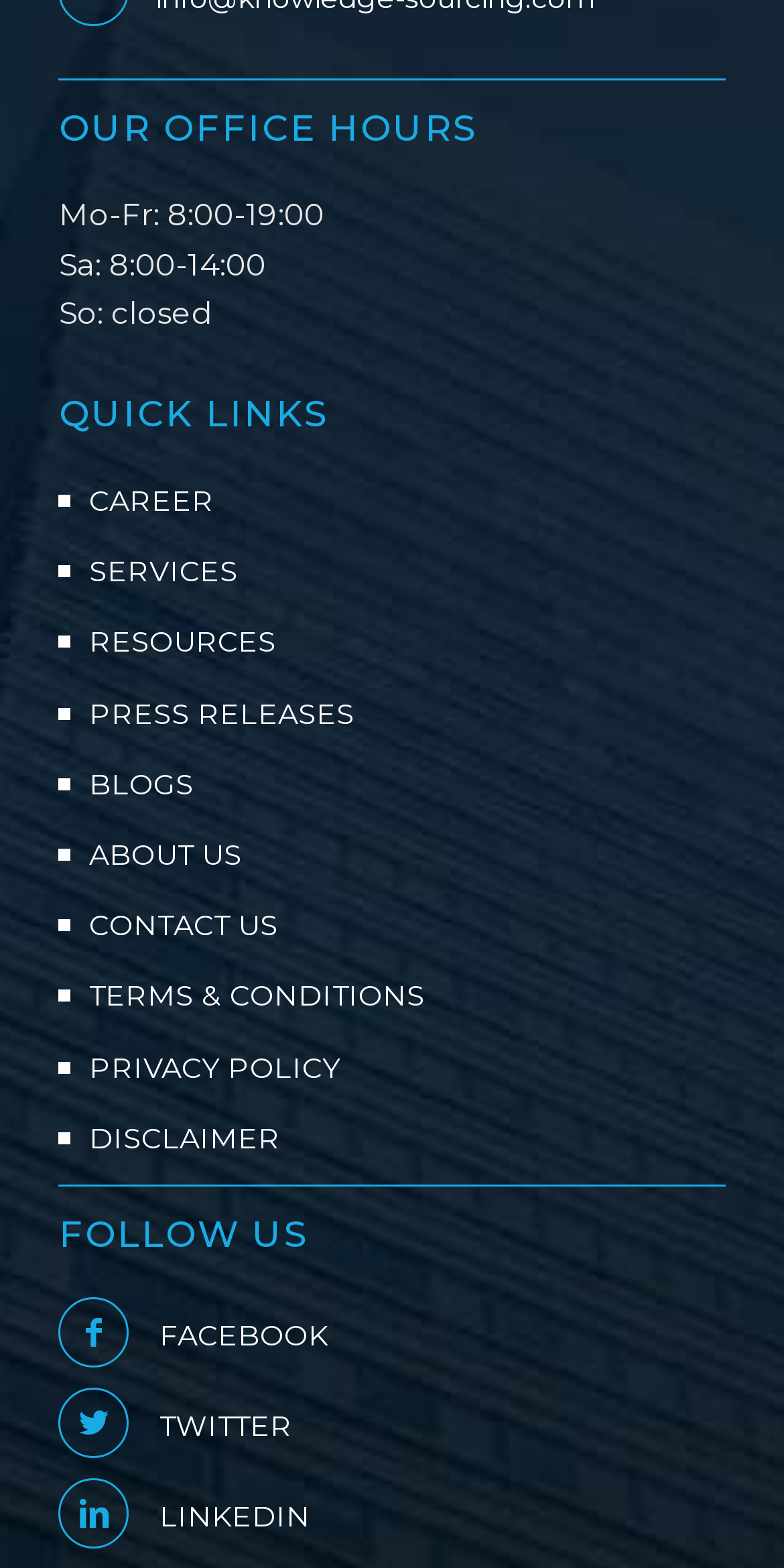Using the image as a reference, answer the following question in as much detail as possible:
What is the third quick link?

I found the heading 'QUICK LINKS' and then looked for the links underneath. The third link is 'RESOURCES', which is located at coordinates [0.113, 0.388, 0.352, 0.411].